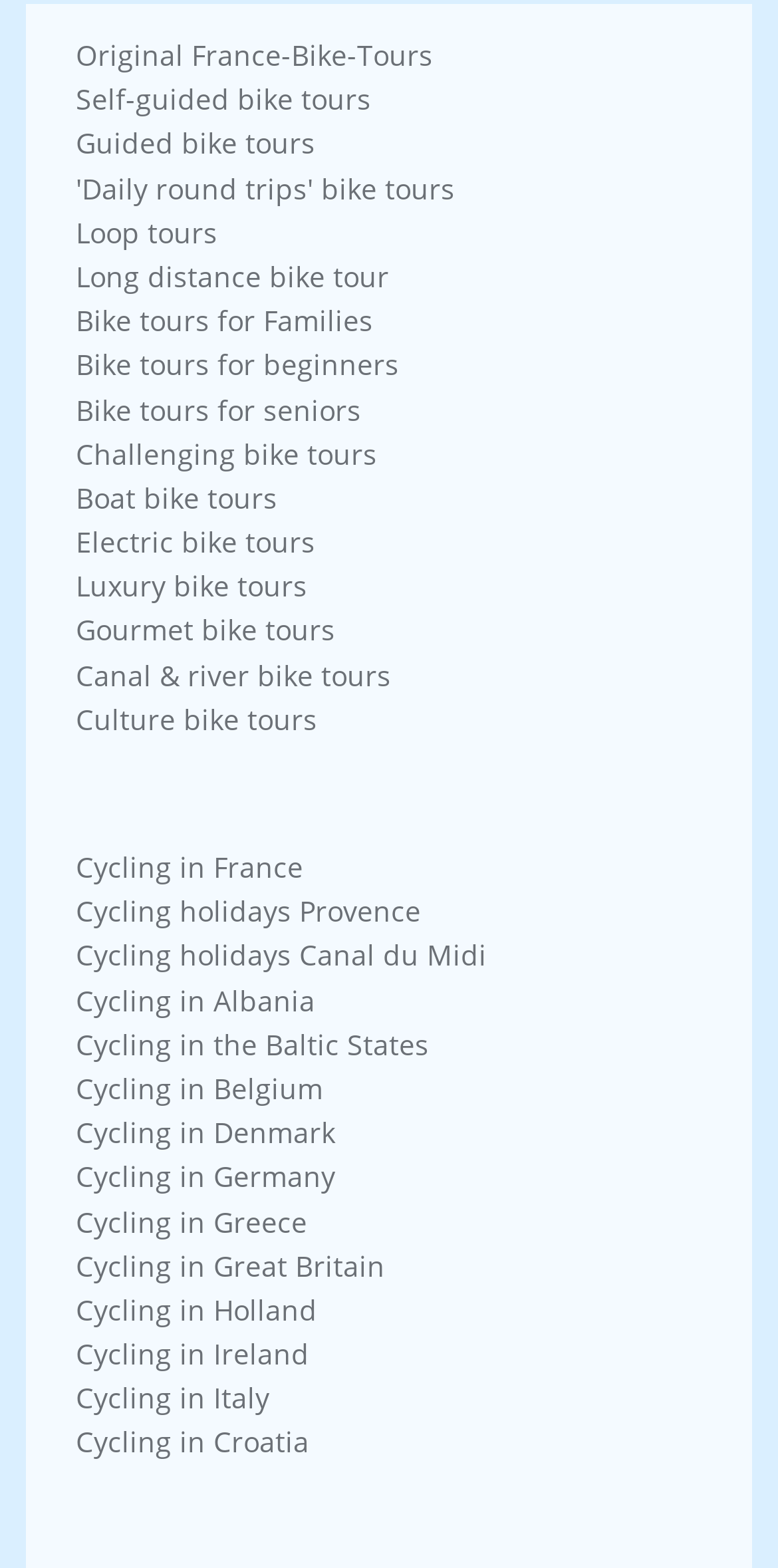Determine the bounding box coordinates for the area that needs to be clicked to fulfill this task: "Discover 'Cycling in Italy'". The coordinates must be given as four float numbers between 0 and 1, i.e., [left, top, right, bottom].

[0.097, 0.879, 0.346, 0.904]